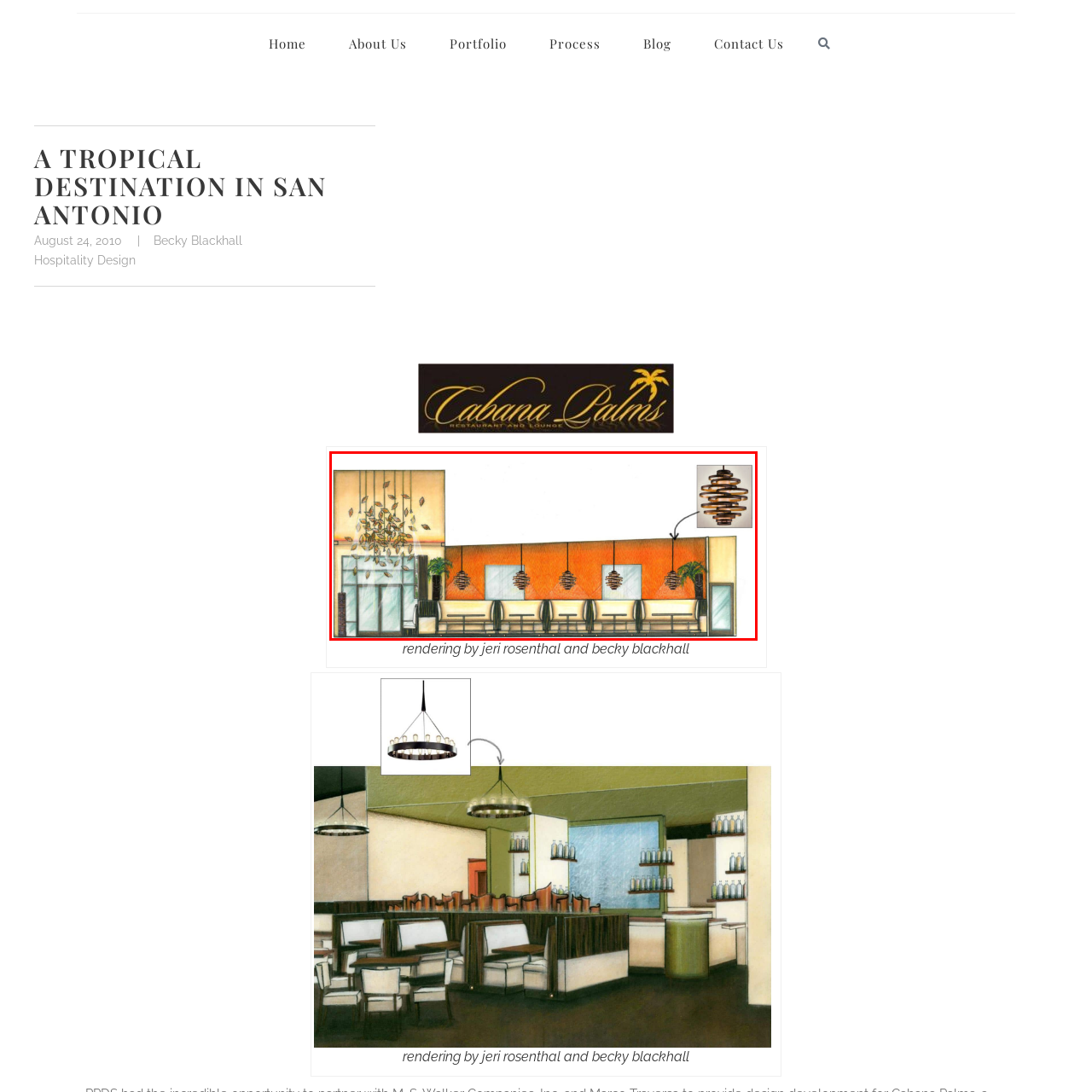Refer to the image enclosed in the red bounding box, then answer the following question in a single word or phrase: What type of light fixtures hang from the ceiling?

Pendant light fixtures